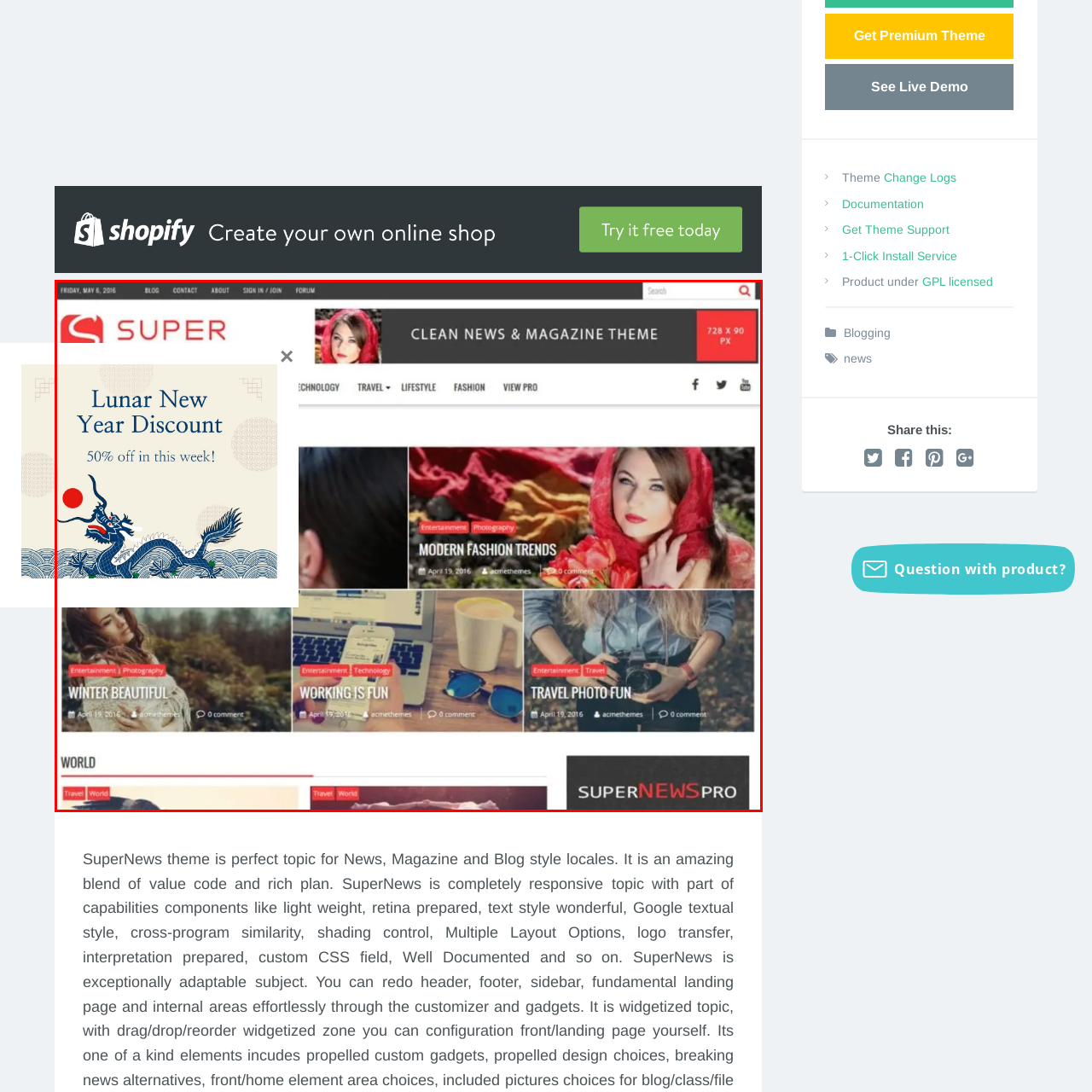Articulate a detailed narrative of what is visible inside the red-delineated region of the image.

The image features a promotional banner for a seasonal sale, announcing a "Lunar New Year Discount." The banner emphasizes a 50% discount available for a limited time, showcasing vibrant graphical elements including a blue dragon and a red circle, which likely symbolize cultural significance related to the festive occasion. The design incorporates soft colors and decorative motifs, enhancing its visual appeal. This promotional element is situated prominently on a webpage dedicated to a clean news and magazine theme, seamlessly blending marketing with aesthetic elements to engage visitors.